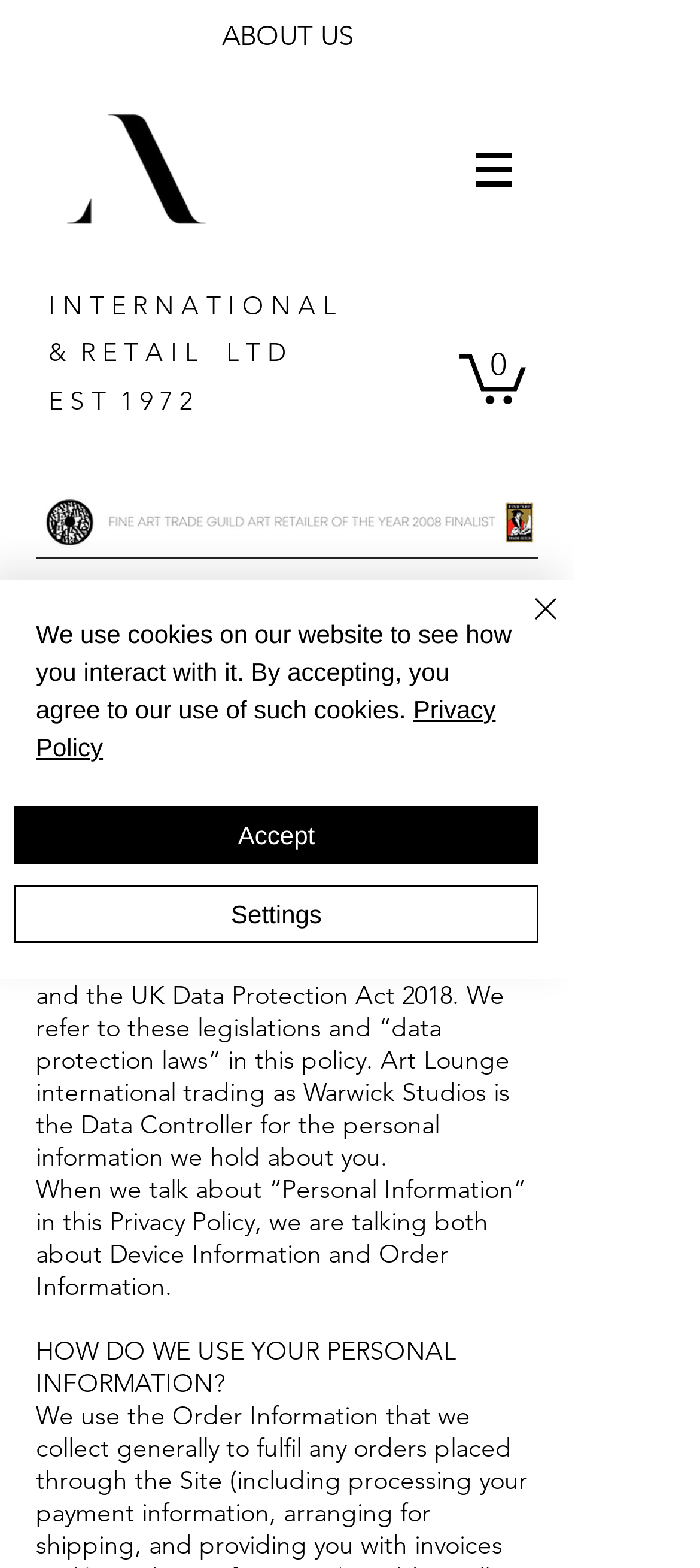Find the bounding box coordinates for the area that should be clicked to accomplish the instruction: "Open the site navigation menu".

[0.641, 0.079, 0.769, 0.136]